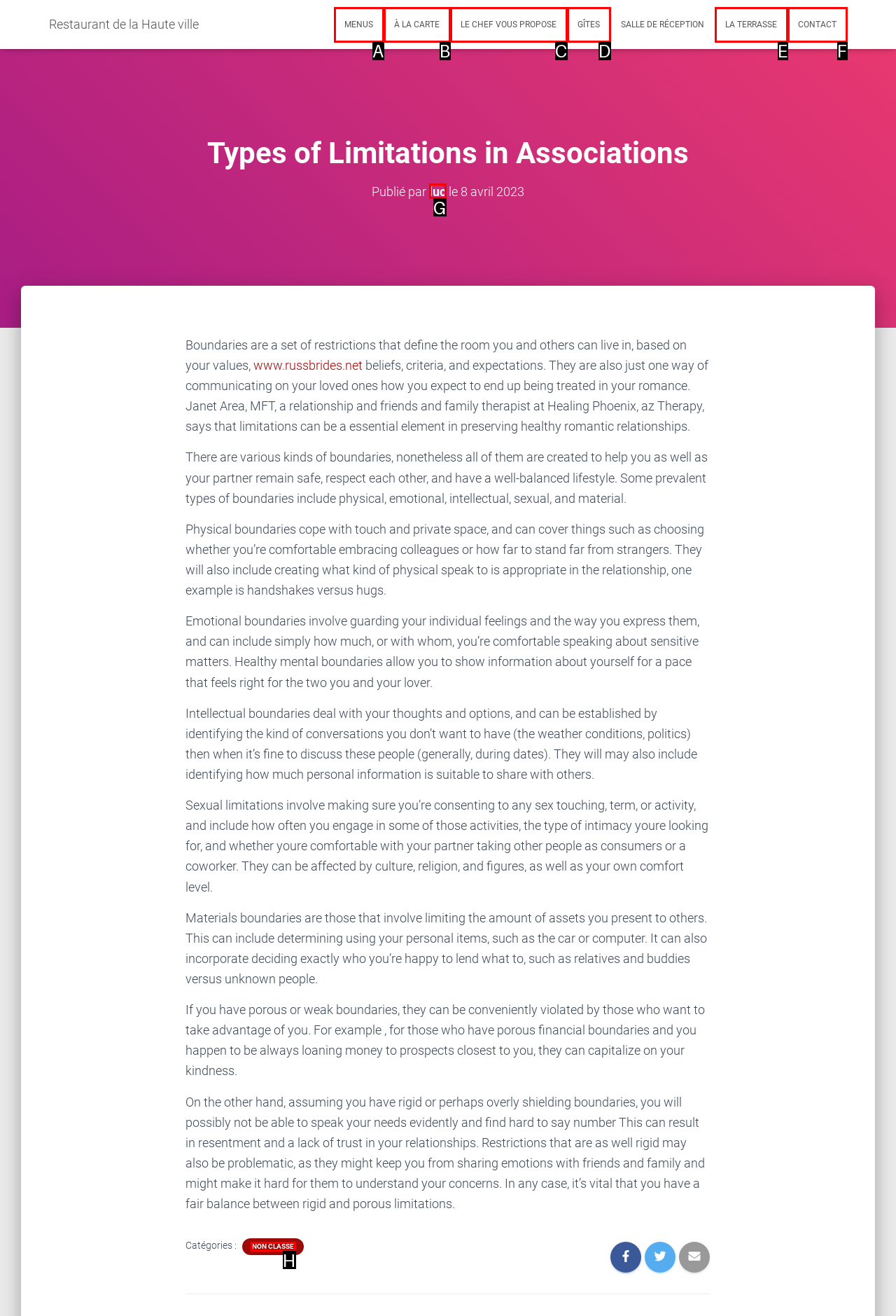Tell me which one HTML element I should click to complete the following task: Open Televizo Answer with the option's letter from the given choices directly.

None